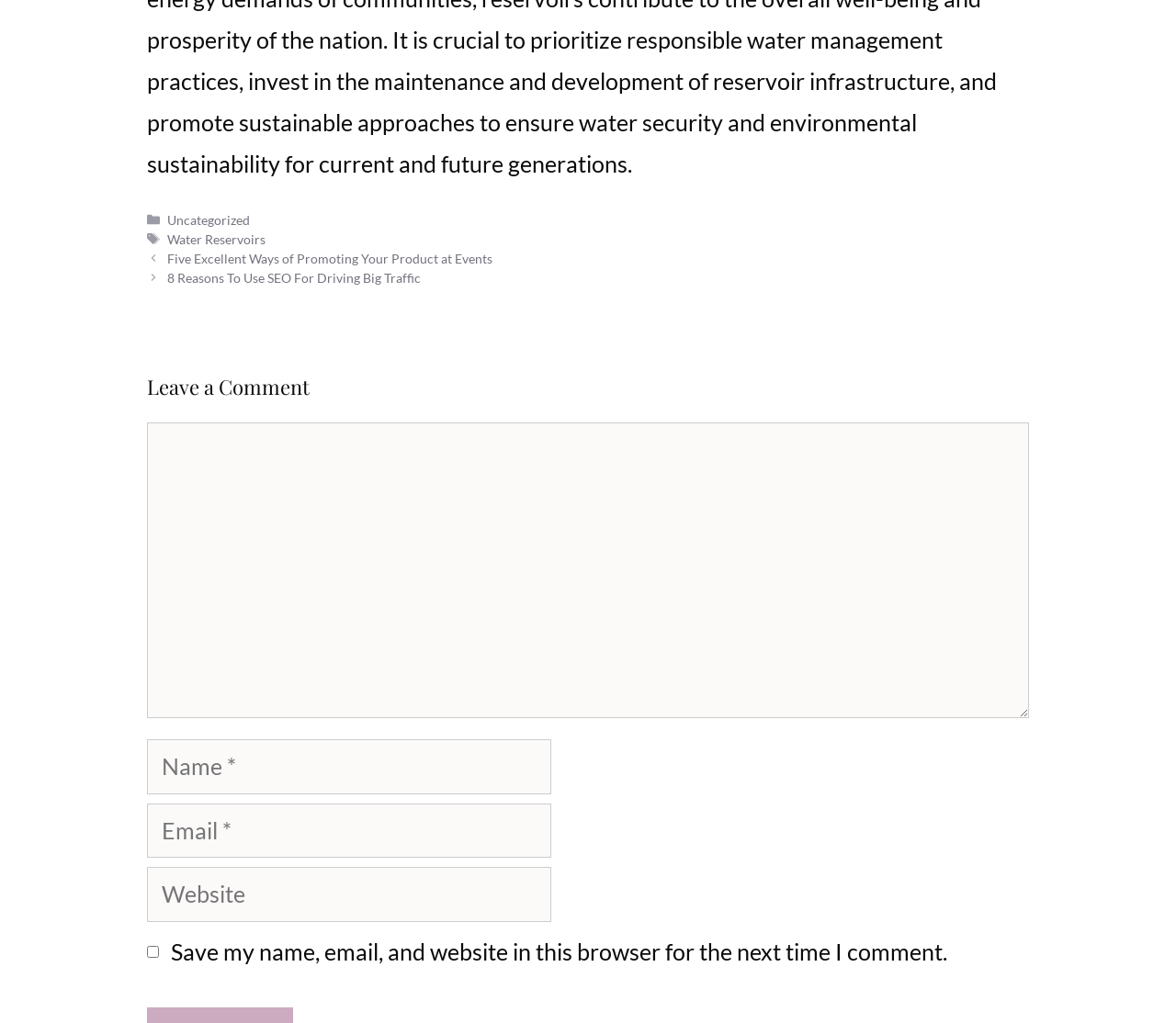Respond with a single word or phrase to the following question:
Is the 'Save my name, email, and website' checkbox checked?

No